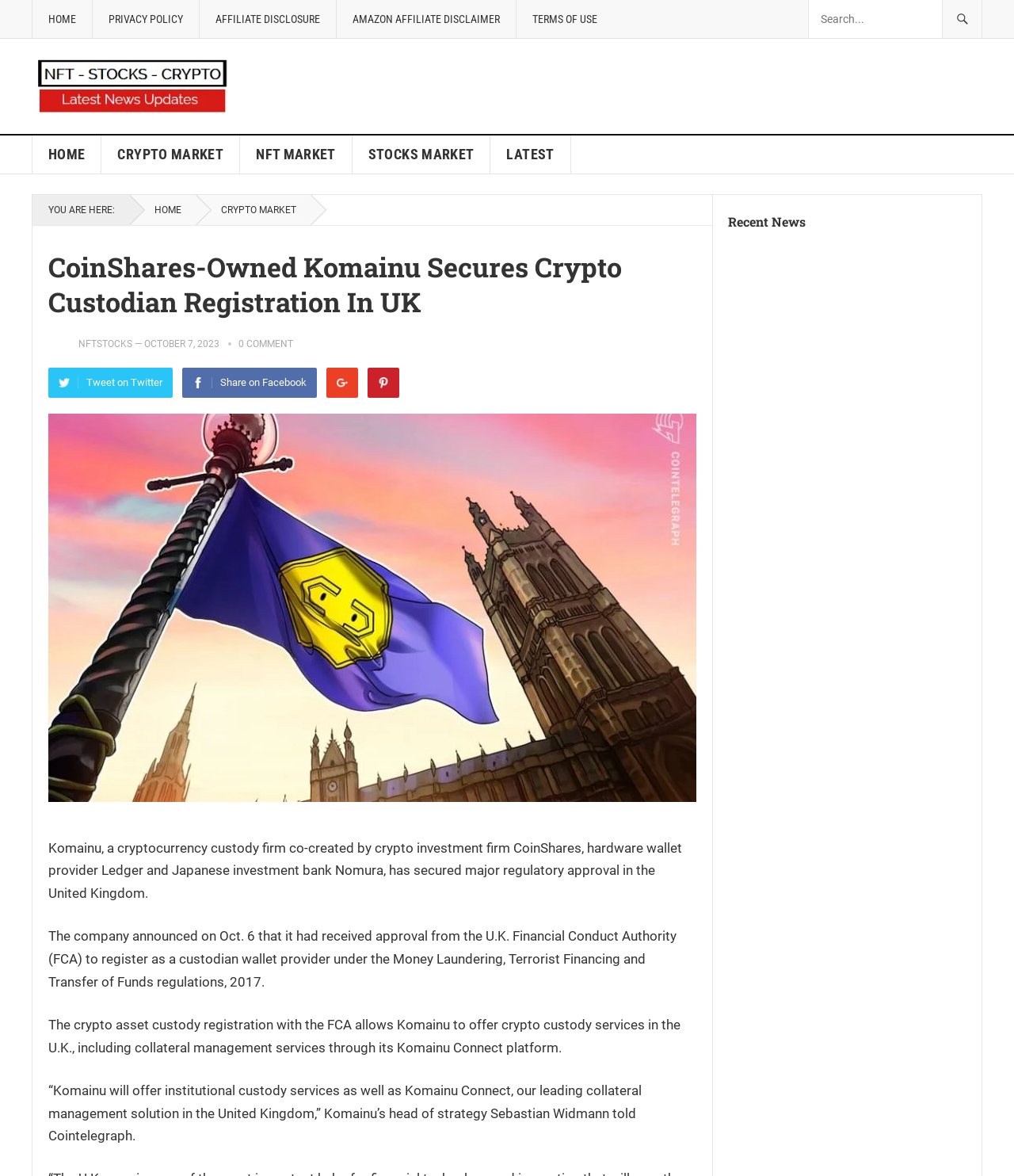Please identify the bounding box coordinates of the element's region that I should click in order to complete the following instruction: "Share on Twitter". The bounding box coordinates consist of four float numbers between 0 and 1, i.e., [left, top, right, bottom].

[0.048, 0.313, 0.17, 0.339]